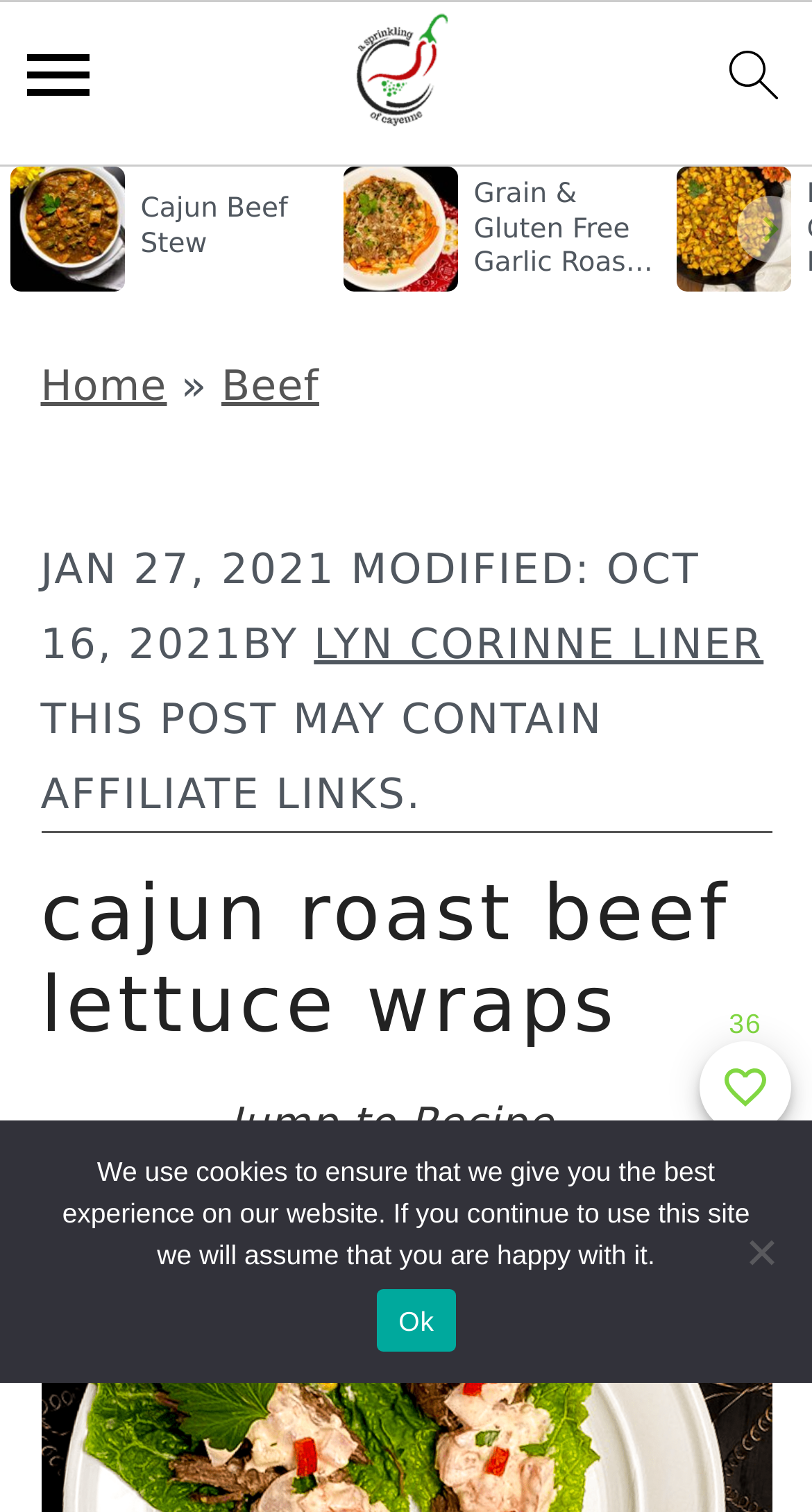What is the purpose of the button with the search icon?
Kindly offer a comprehensive and detailed response to the question.

I found the purpose of the button by looking at the button element that has a search icon and finding its description, which is 'Open search panel'.